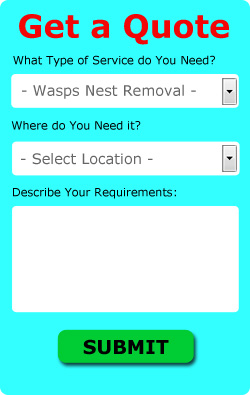What is the purpose of the 'Description' field?
Please look at the screenshot and answer in one word or a short phrase.

to detail requirements